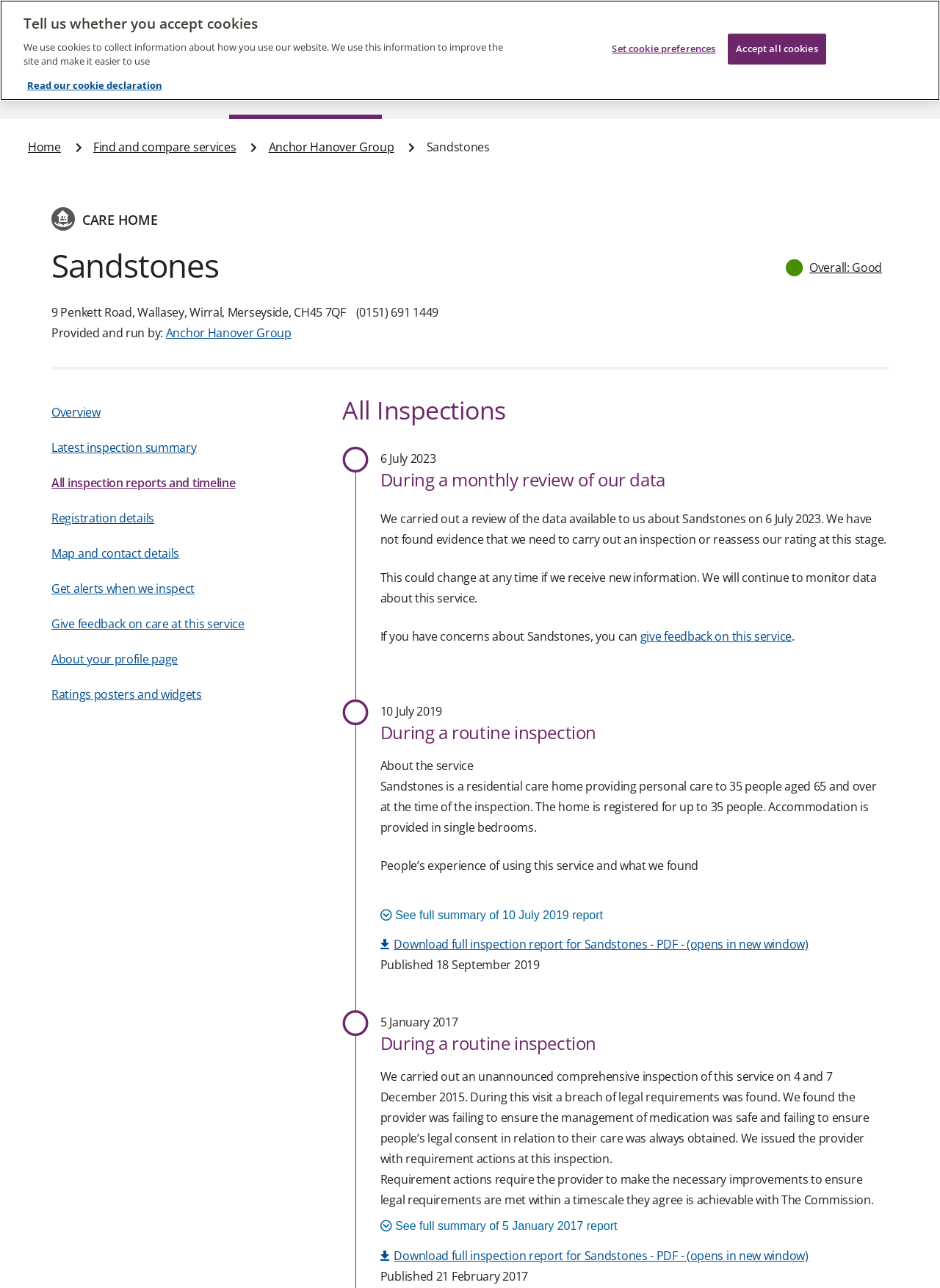Using the format (top-left x, top-left y, bottom-right x, bottom-right y), and given the element description, identify the bounding box coordinates within the screenshot: Overview

[0.055, 0.314, 0.107, 0.326]